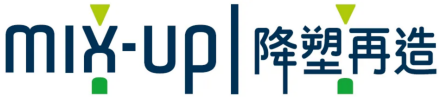What does the Chinese phrase '降塑再造' translate to?
Please provide a single word or phrase as the answer based on the screenshot.

Plastic Re-creation